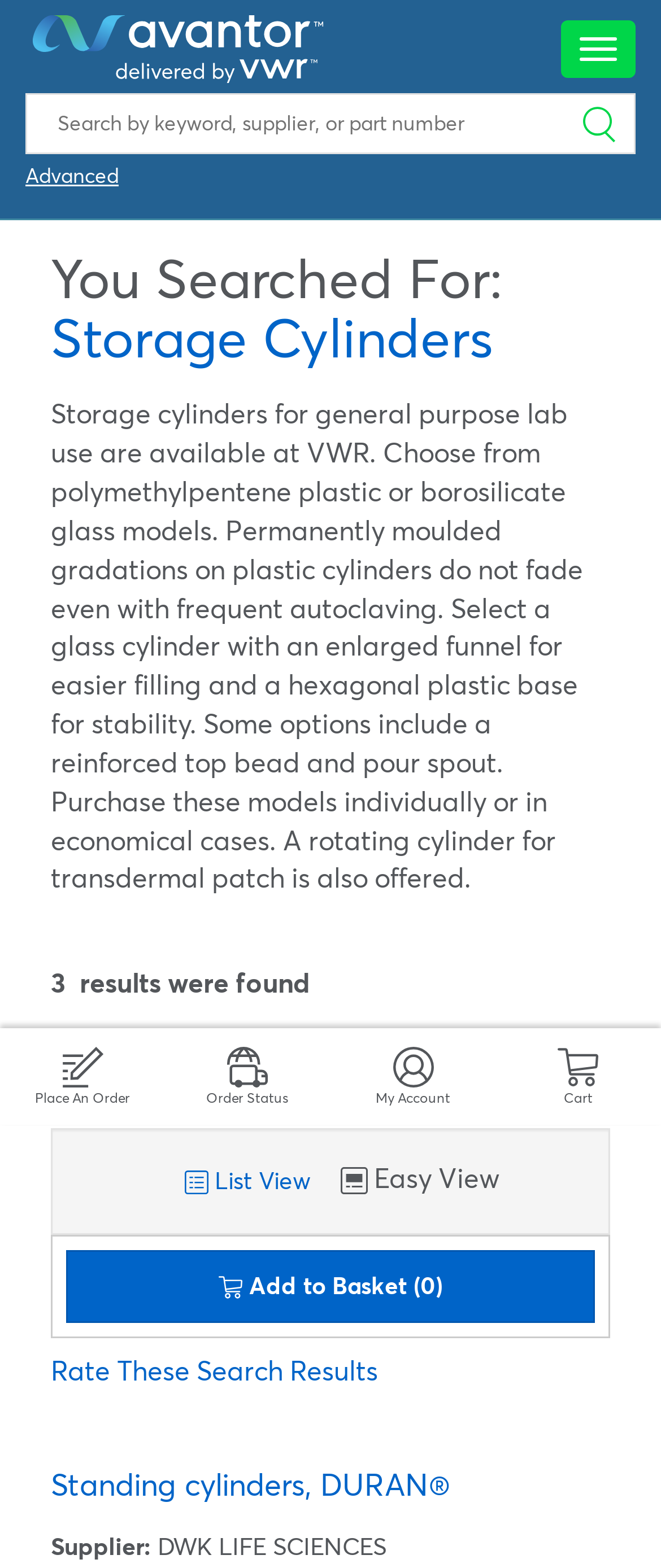Illustrate the webpage's structure and main components comprehensively.

The webpage is about Storage Cylinders, offering product information and search functionality. At the top, there are four "Skip to" links, followed by a "Toggle navigation" button and a link to "Avantor delivered by VWR" with an accompanying image. Below this, there is a search bar with a textbox and a "Submit search query" button, which has a small image inside.

On the left side, there are four icons with links to "Place An Order", "Order Status", "My Account", and "Cart", each with a corresponding image. Above these icons, there is a "Advanced" button.

The main content area has a heading "You Searched For: Storage Cylinders" and a paragraph of text describing the storage cylinders available at VWR. Below this, there is a text stating "3 results were found". The search results are displayed in a list, with options to "Refine Results", "Sort by", and switch between "List View" and "Easy View". Each result has an "Add to Basket" button with a small image.

At the bottom, there is a link to "Rate These Search Results" and a heading "Standing cylinders, DURAN®" with a link to the product and a supplier information section displaying the supplier's name, "DWK LIFE SCIENCES".